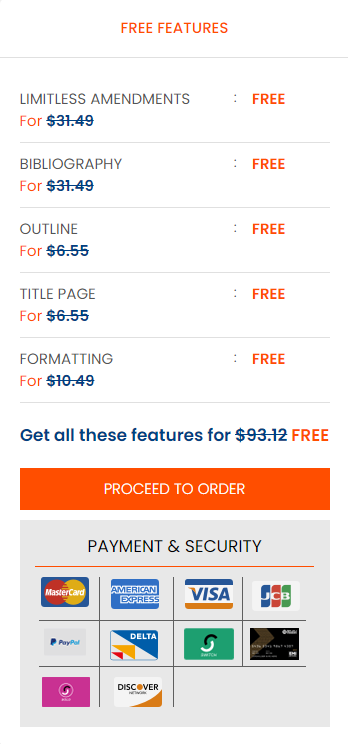Present a detailed portrayal of the image.

This image presents a promotional section detailing the "Free Features" offered by a service, with a vibrant orange accents emphasizing key information. The layout highlights several features that users can access at no additional cost, such as "Limitless Amendments," "Bibliography," "Outline," "Title Page," and "Formatting." Each feature is paired with its equivalent monetary value, illustrating significant savings since these features, together priced at $93.12, are provided for free. 

At the bottom of the section, a prominent button invites users to "PROCEED TO ORDER," suggesting an easy transition to initiating their project. Below this, various payment and security logos confidently reassure users about the safety and reliability of their transaction methods. Overall, the design is straightforward and informative, aimed at encouraging users to take advantage of the offered services while ensuring them of secure payment options.